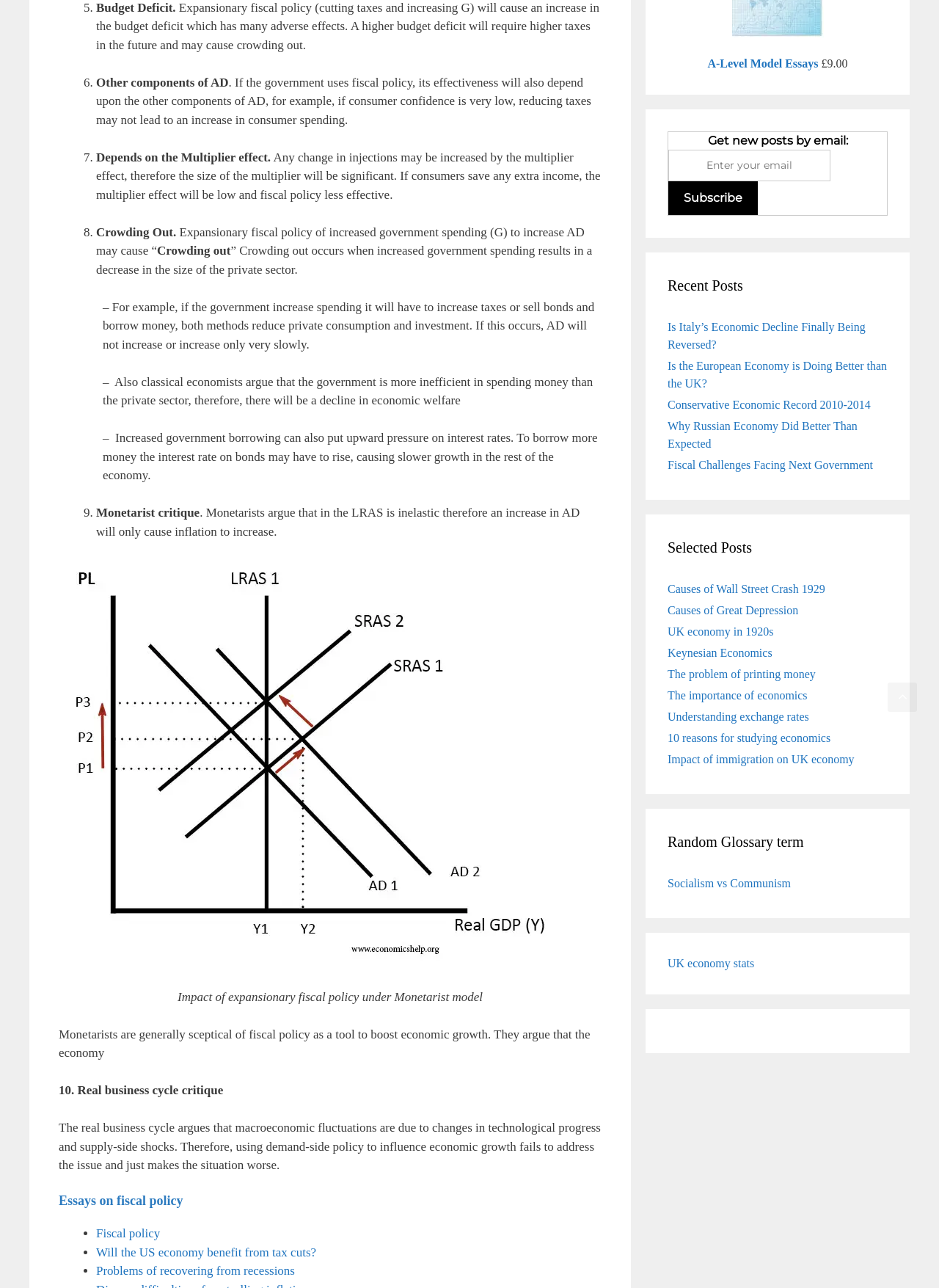What is the name of the economic model that argues macroeconomic fluctuations are due to changes in technological progress and supply-side shocks?
Based on the screenshot, provide your answer in one word or phrase.

Real business cycle